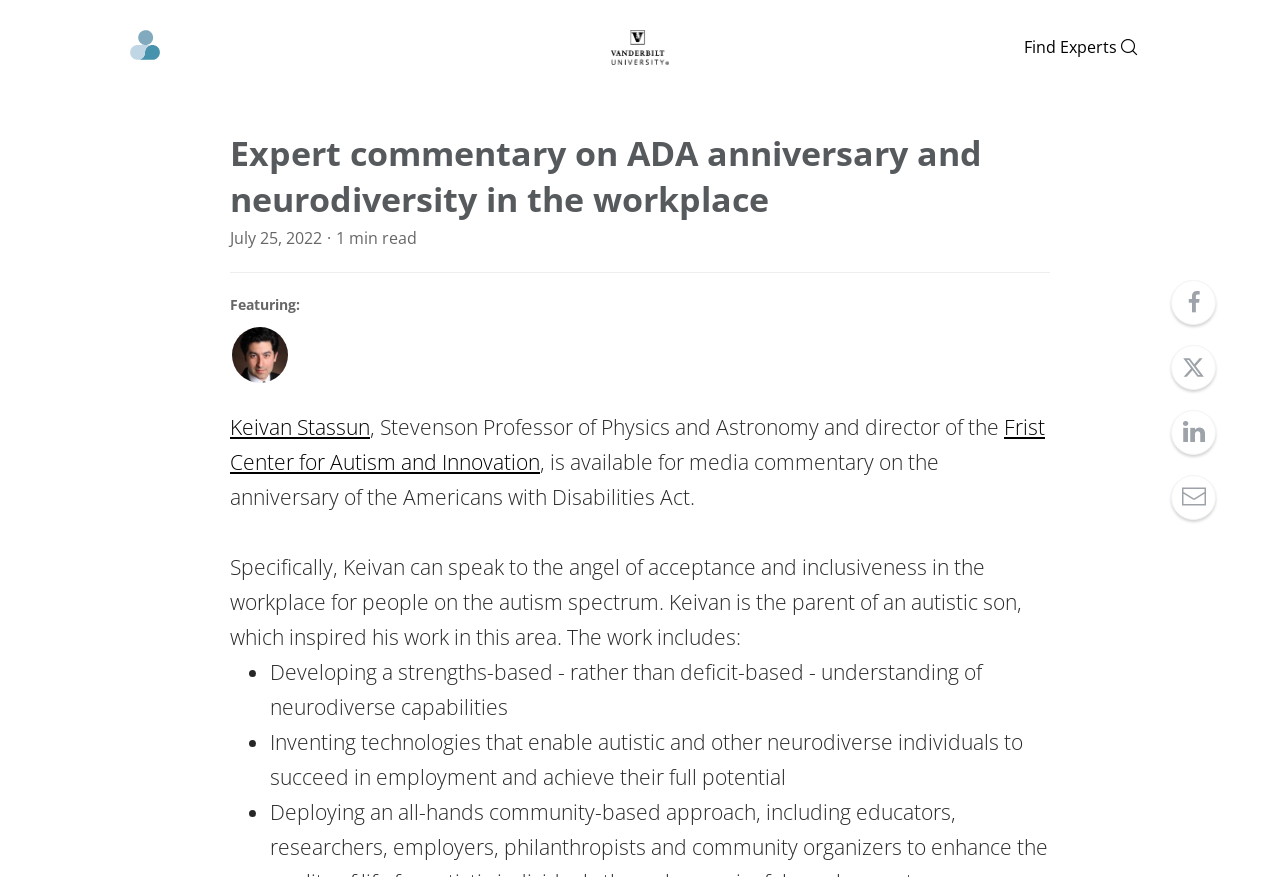How long does it take to read the article?
Examine the image and provide an in-depth answer to the question.

The article takes approximately 1 minute to read, as indicated by the static text element with the text '1 min read'.